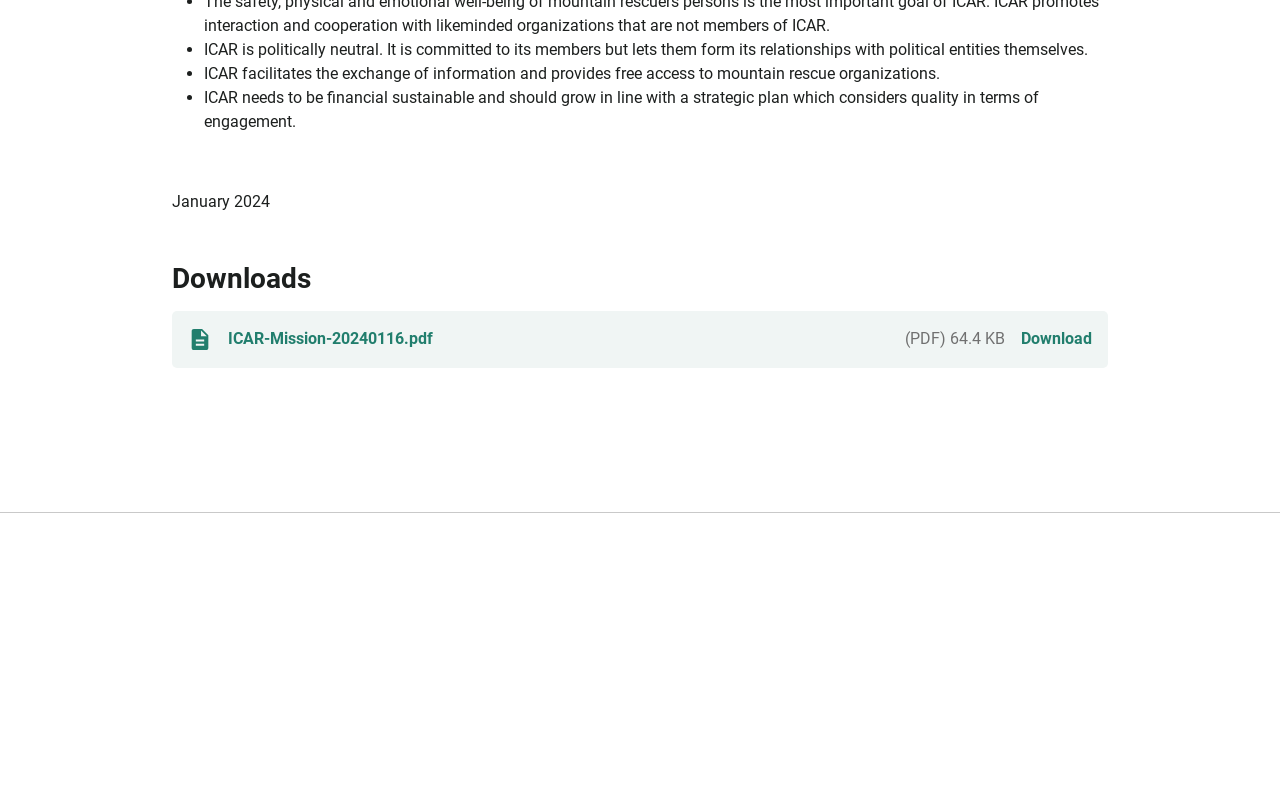Using the description: "alt="Mammut Sports Group AG"", determine the UI element's bounding box coordinates. Ensure the coordinates are in the format of four float numbers between 0 and 1, i.e., [left, top, right, bottom].

[0.019, 0.859, 0.144, 0.928]